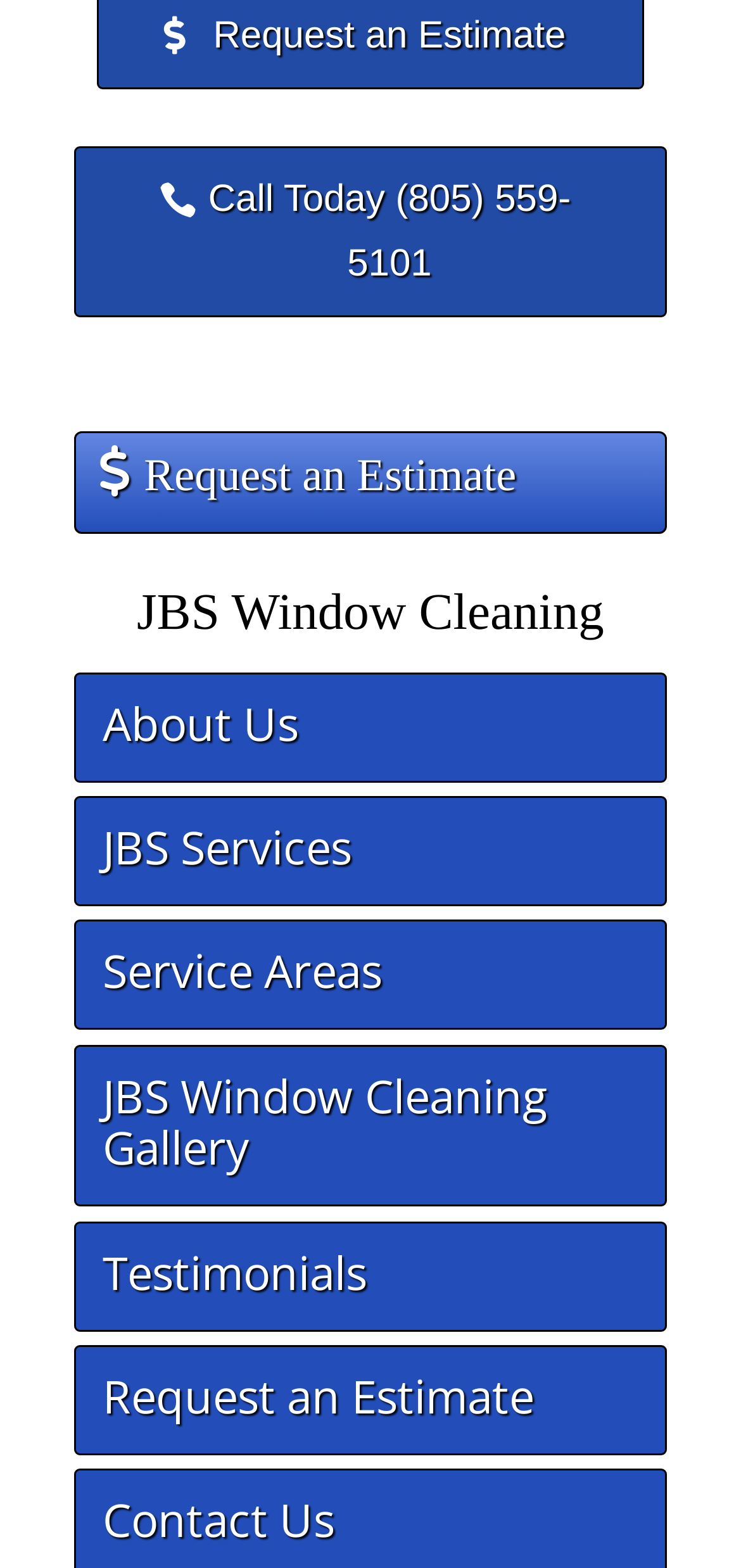Determine the bounding box coordinates in the format (top-left x, top-left y, bottom-right x, bottom-right y). Ensure all values are floating point numbers between 0 and 1. Identify the bounding box of the UI element described by: Request an Estimate

[0.194, 0.289, 0.697, 0.32]